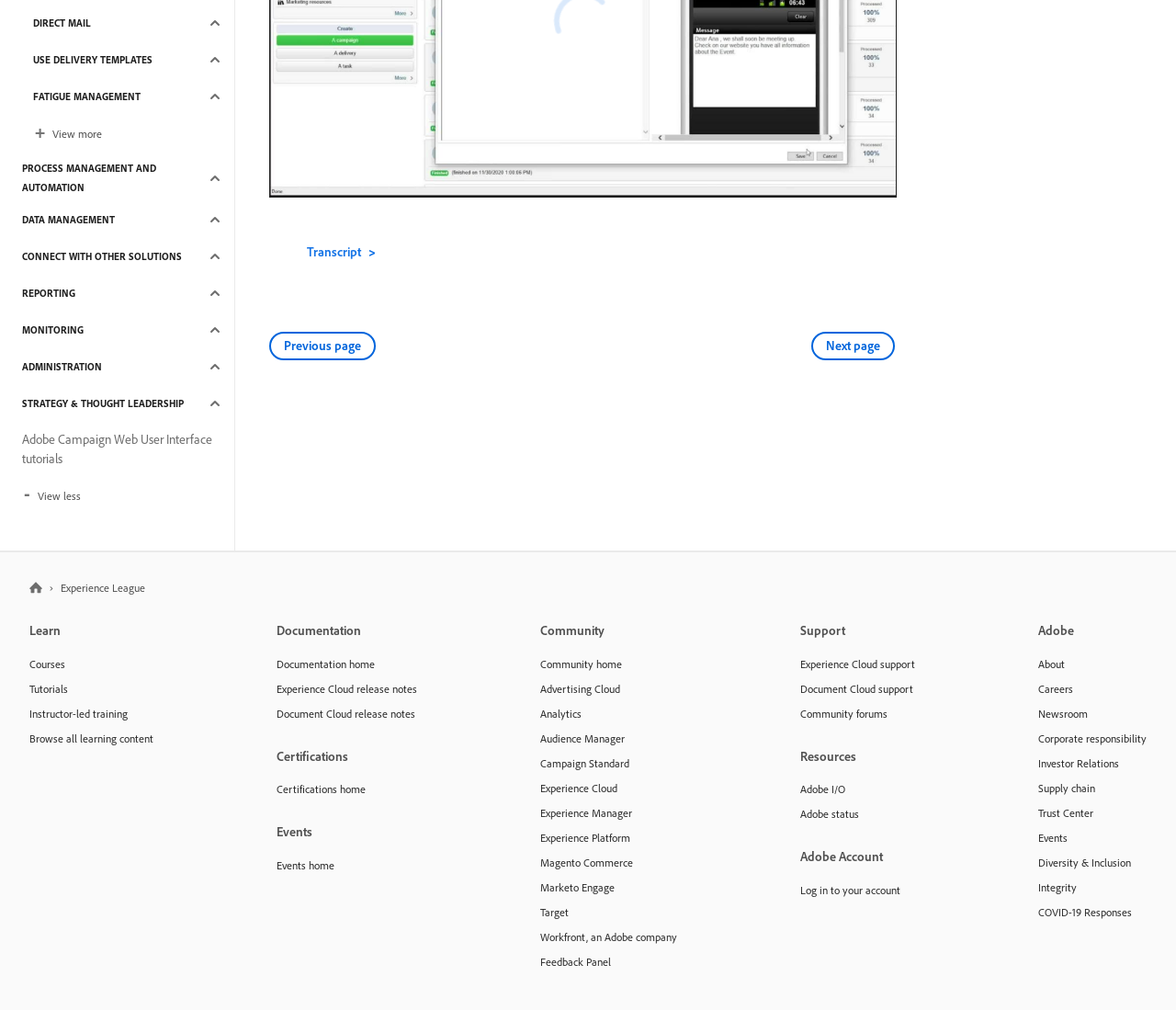Locate the bounding box of the UI element defined by this description: "Events". The coordinates should be given as four float numbers between 0 and 1, formatted as [left, top, right, bottom].

[0.883, 0.817, 0.975, 0.841]